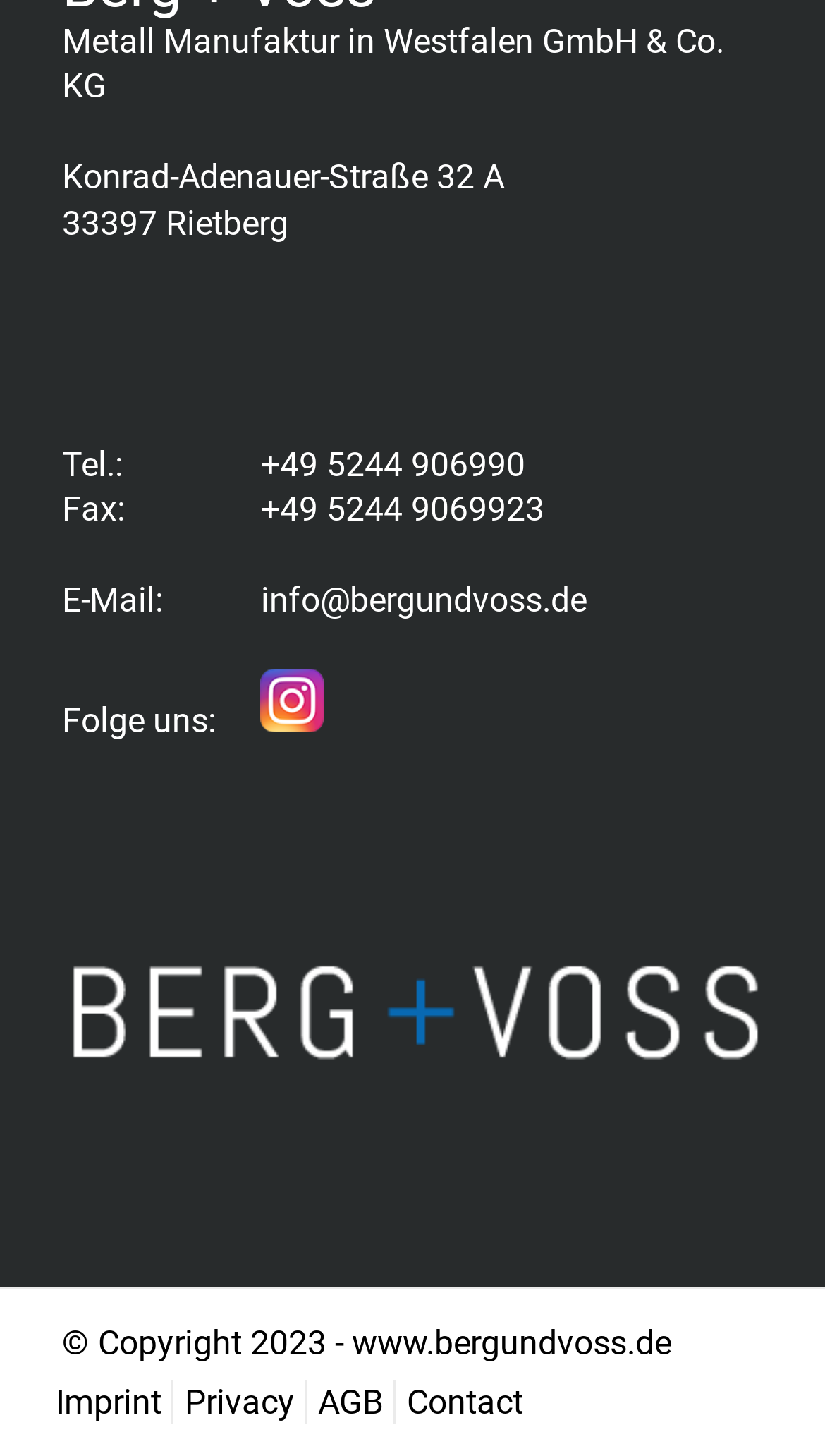What is the email address?
Based on the image, give a concise answer in the form of a single word or short phrase.

info@bergundvoss.de